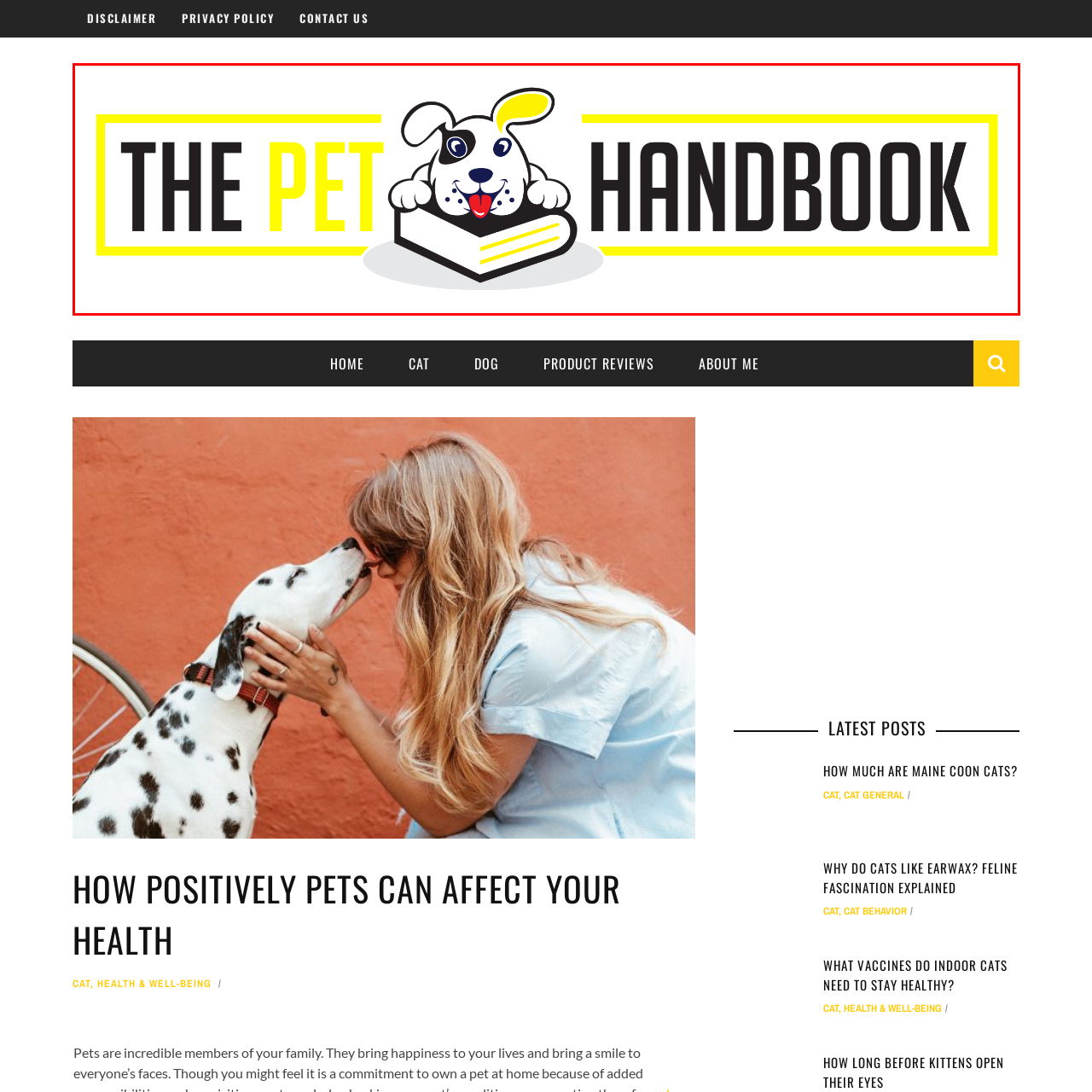Provide an extensive and detailed caption for the image section enclosed by the red boundary.

The image features a playful and colorful logo for "The Pet Handbook." Centered in the design is an adorable cartoon dog, characterized by a white and light brown coat, with a friendly expression, bright blue eyes, and a red tongue sticking out. The dog is peeking over an illustrated book, which has a white cover with a yellow spine. Above and below the image, the title "THE PET" is displayed prominently in bold black lettering, complemented by a vibrant yellow outline, while the word "HANDBOOK" is similarly styled, creating a welcoming and engaging look. This logo effectively represents a resource dedicated to pet care and information, inviting pet owners and enthusiasts alike.